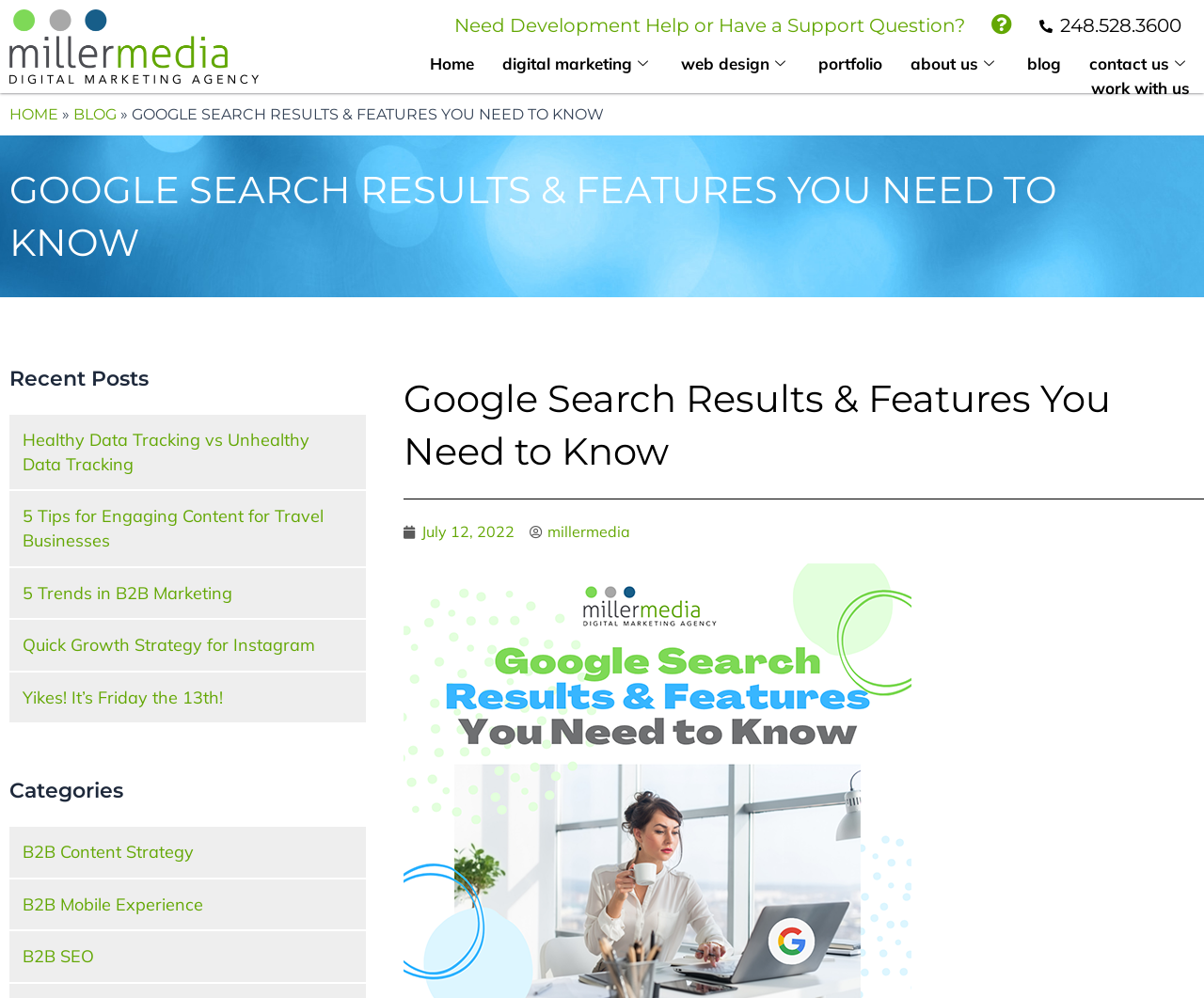Determine the bounding box coordinates of the section I need to click to execute the following instruction: "Contact the company by clicking on the phone number". Provide the coordinates as four float numbers between 0 and 1, i.e., [left, top, right, bottom].

[0.863, 0.009, 0.987, 0.042]